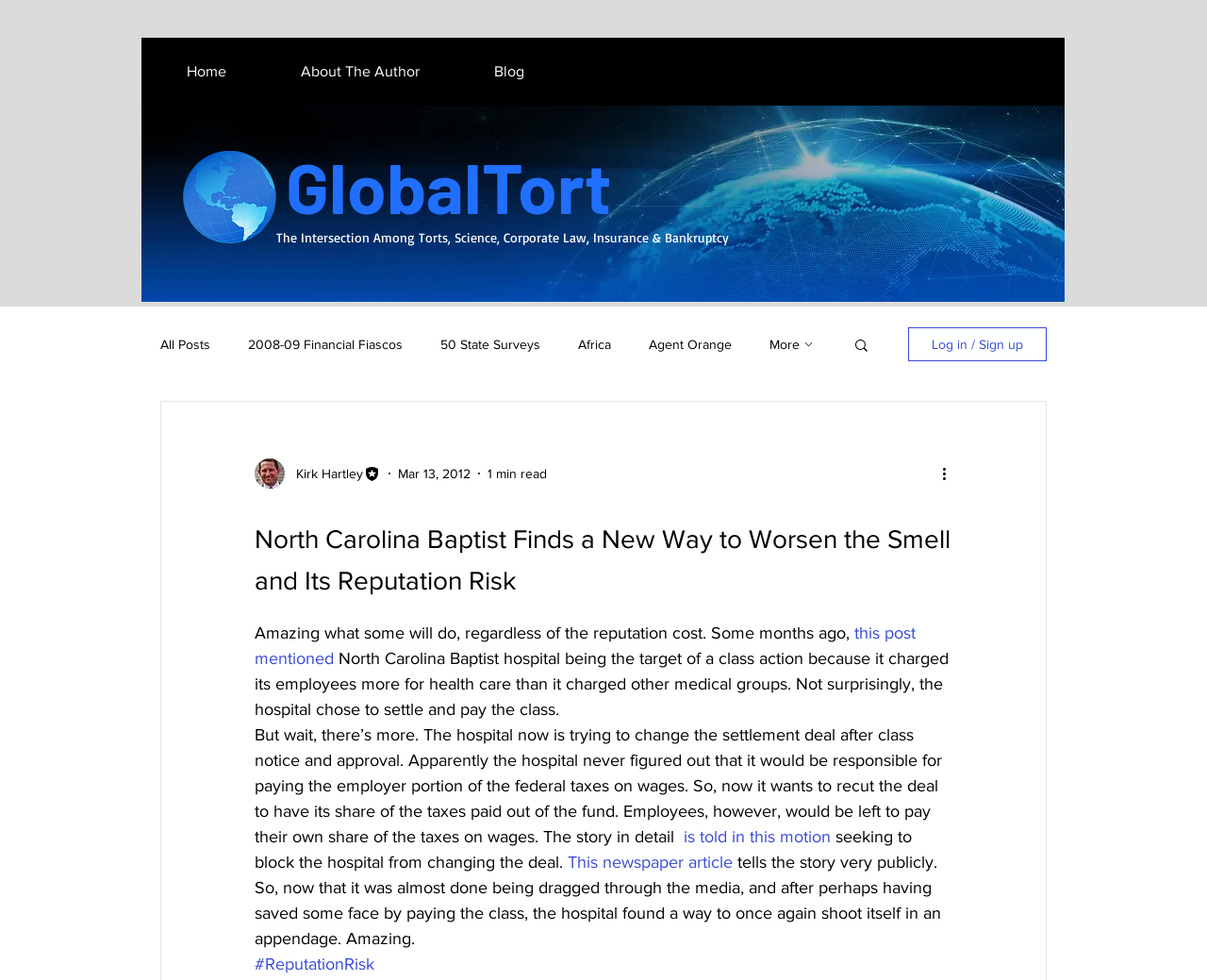Please locate the bounding box coordinates of the region I need to click to follow this instruction: "Click the 'More' button".

[0.638, 0.341, 0.677, 0.361]